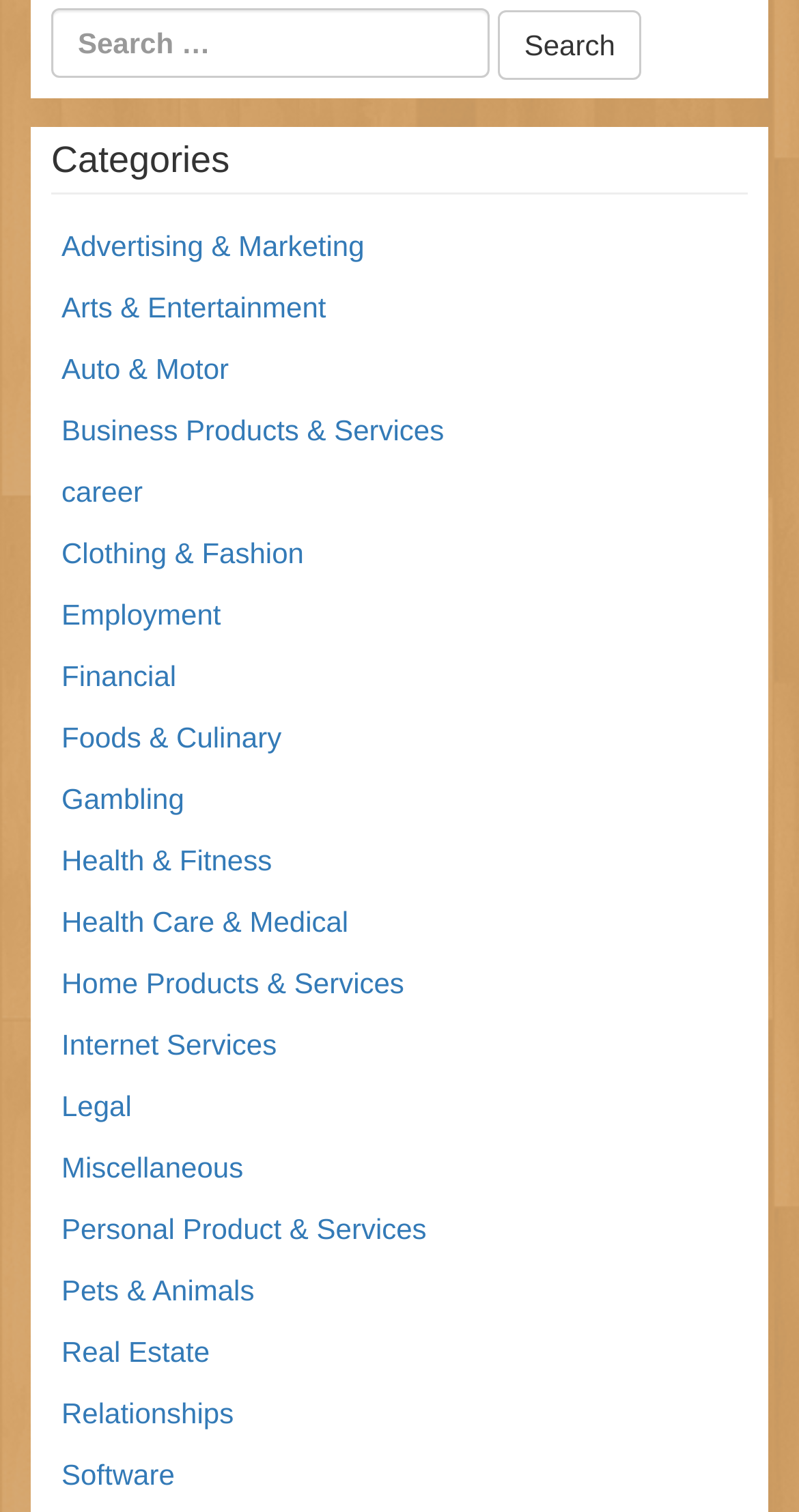How many elements are above the 'Categories' heading?
Please look at the screenshot and answer in one word or a short phrase.

2